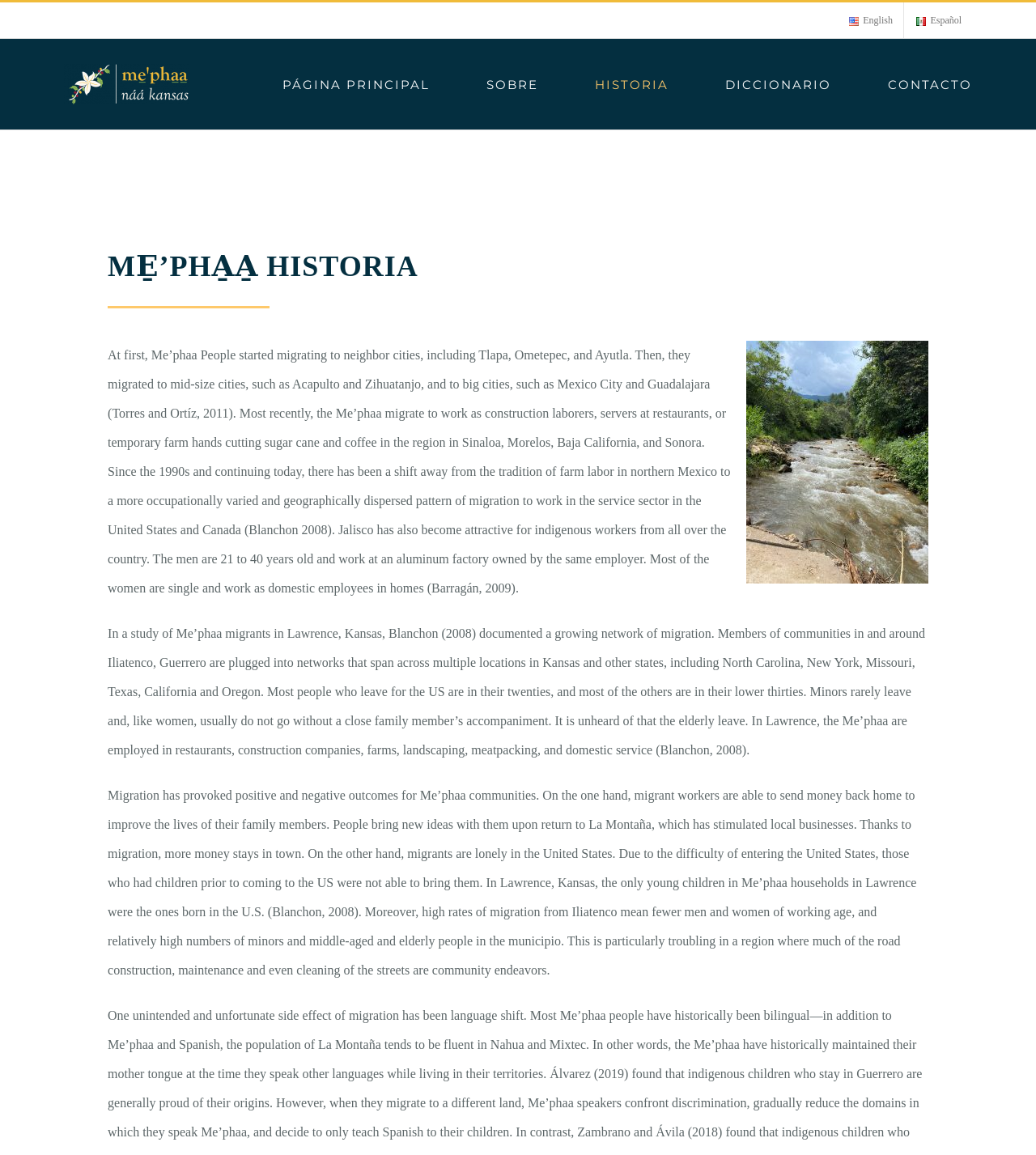Please identify the bounding box coordinates of the area I need to click to accomplish the following instruction: "Go to top of the page".

[0.904, 0.872, 0.941, 0.897]